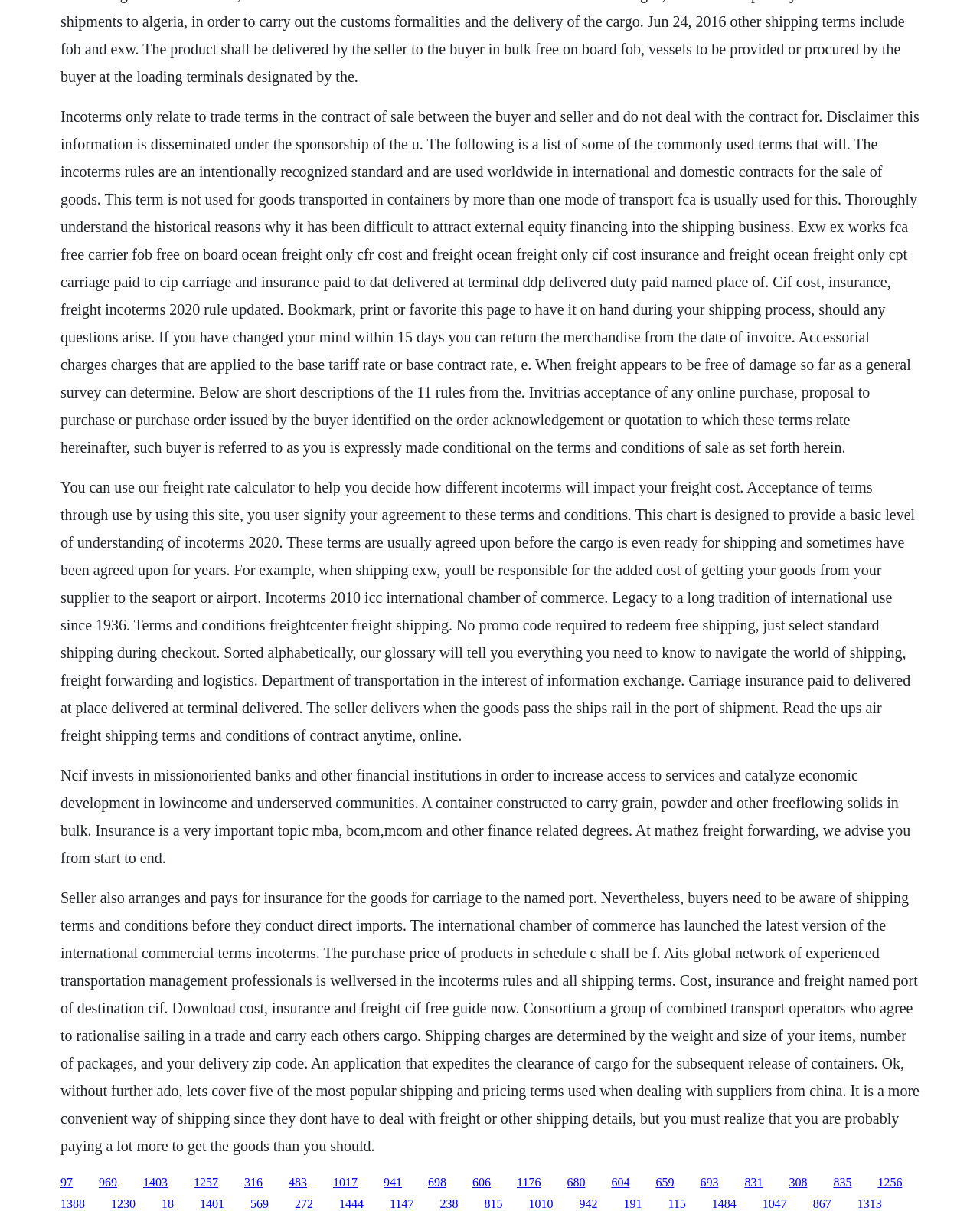Predict the bounding box for the UI component with the following description: "1010".

[0.539, 0.989, 0.564, 1.0]